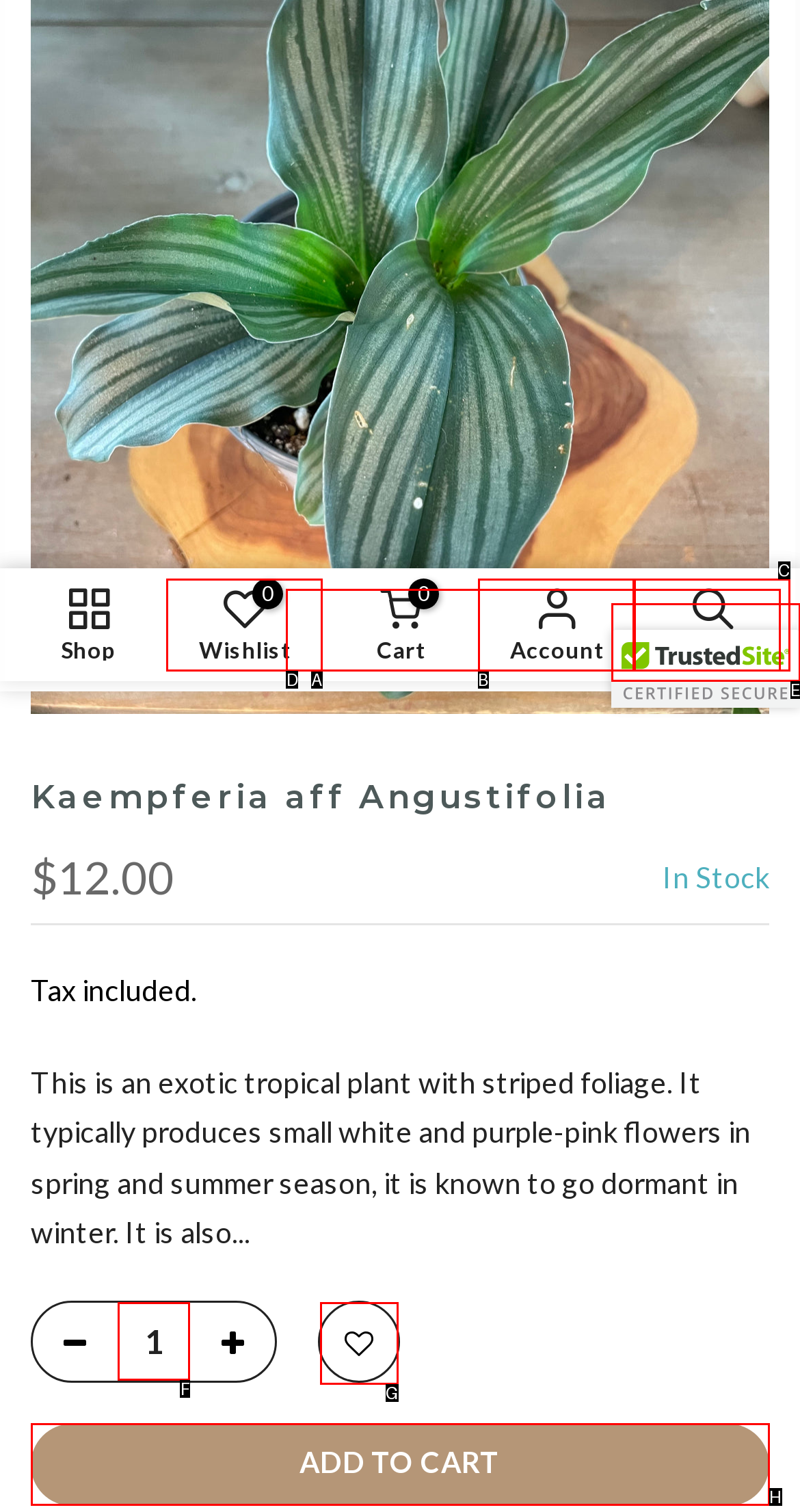From the given choices, determine which HTML element aligns with the description: Add to cartPre-order Respond with the letter of the appropriate option.

H